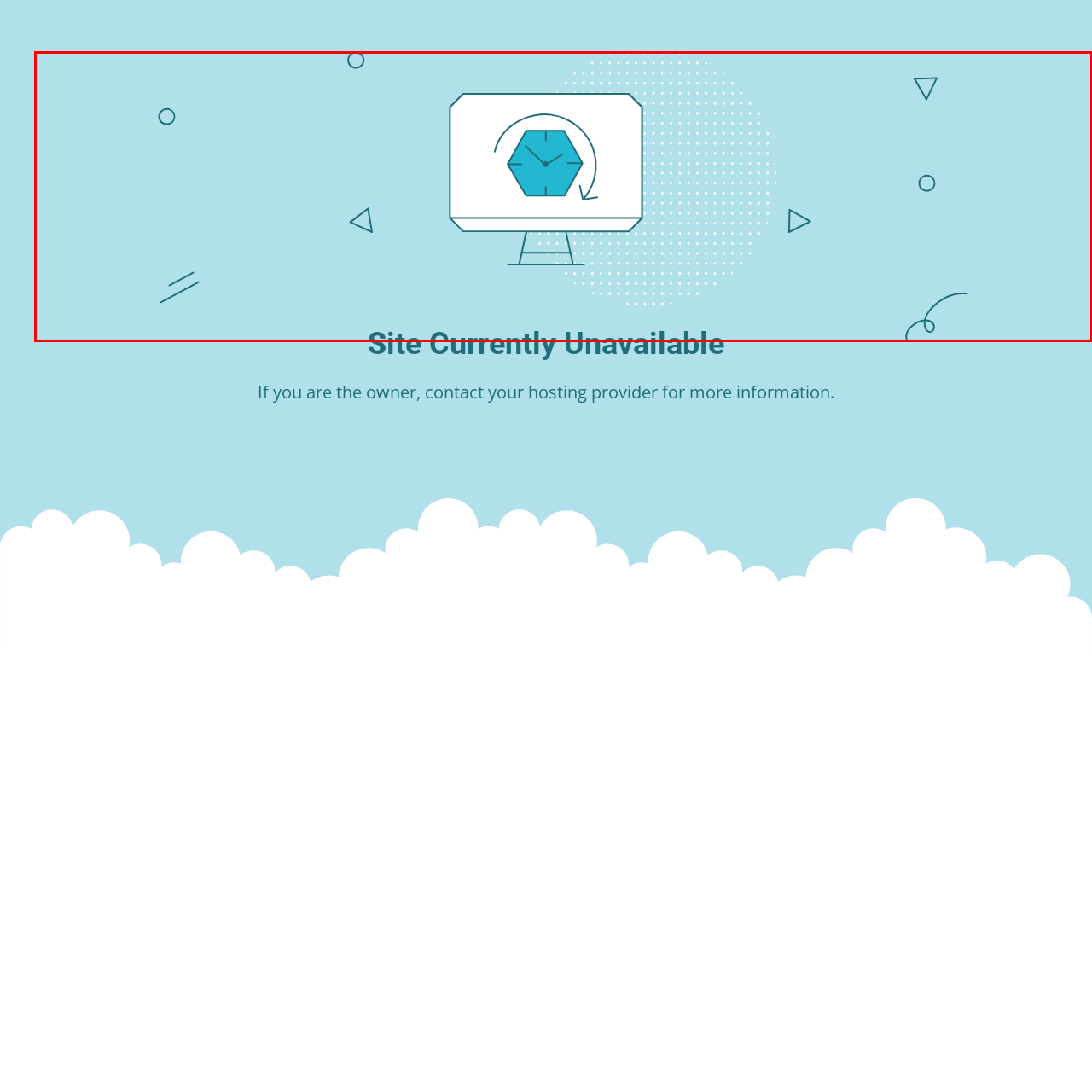Elaborate on the scene depicted within the red bounding box in the image.

The image features a stylized illustration of a computer monitor displaying a hexagon with a circular arrow, conveying a theme of maintenance or a waiting period. The backdrop is a soft blue, adorned with geometric shapes and patterns that create a modern and dynamic aesthetic. Below the monitor, bold text states "Site Currently Unavailable," indicating that the website is temporarily inaccessible. The overall design combines playful elements with a professional tone, suggesting a need for user patience while the issue is addressed.